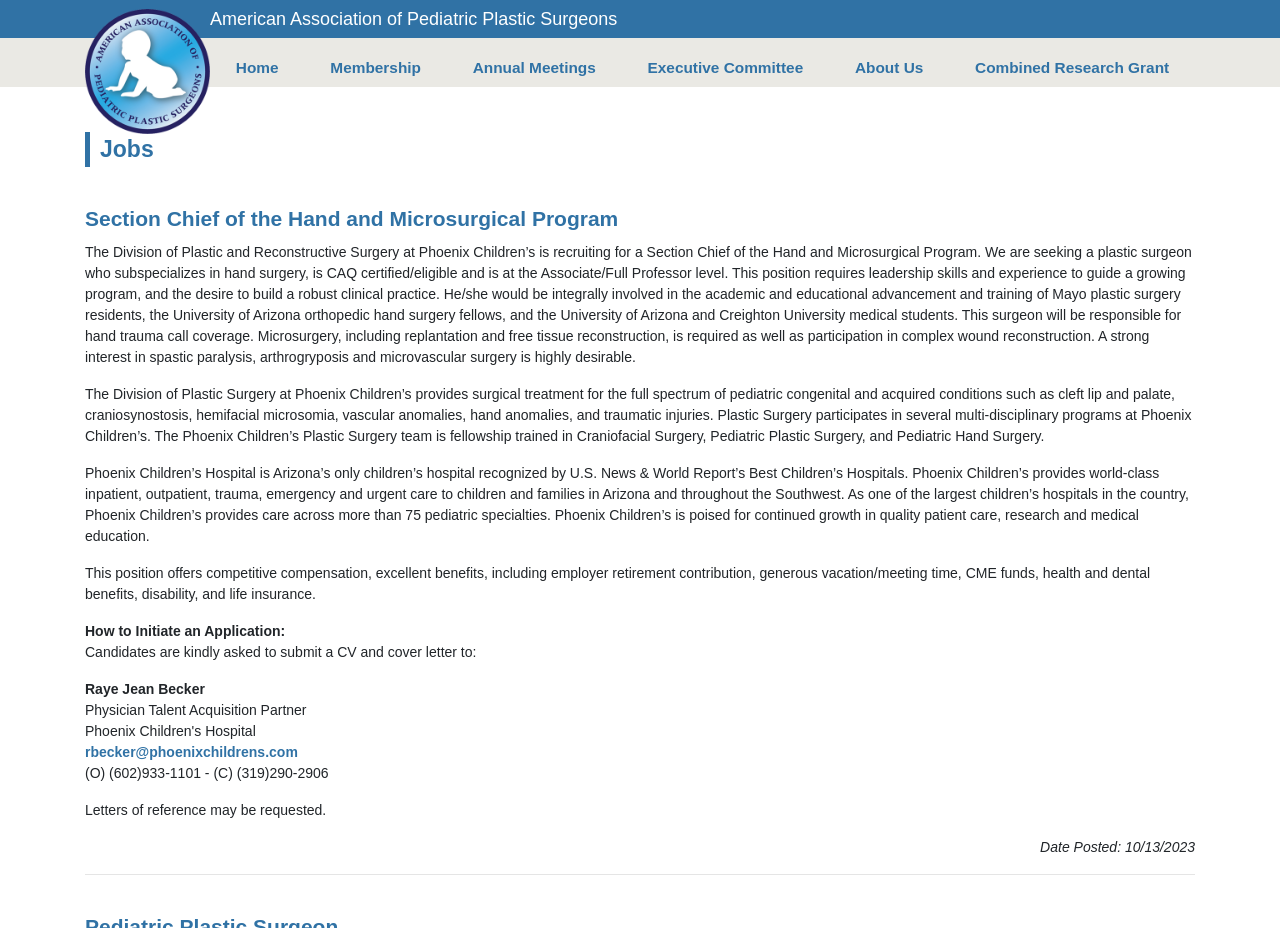What is the job title being recruited for?
Give a detailed and exhaustive answer to the question.

The job title can be found in the heading 'Section Chief of the Hand and Microsurgical Program' which is present below the main heading 'Jobs'. This heading is describing the job being recruited for.